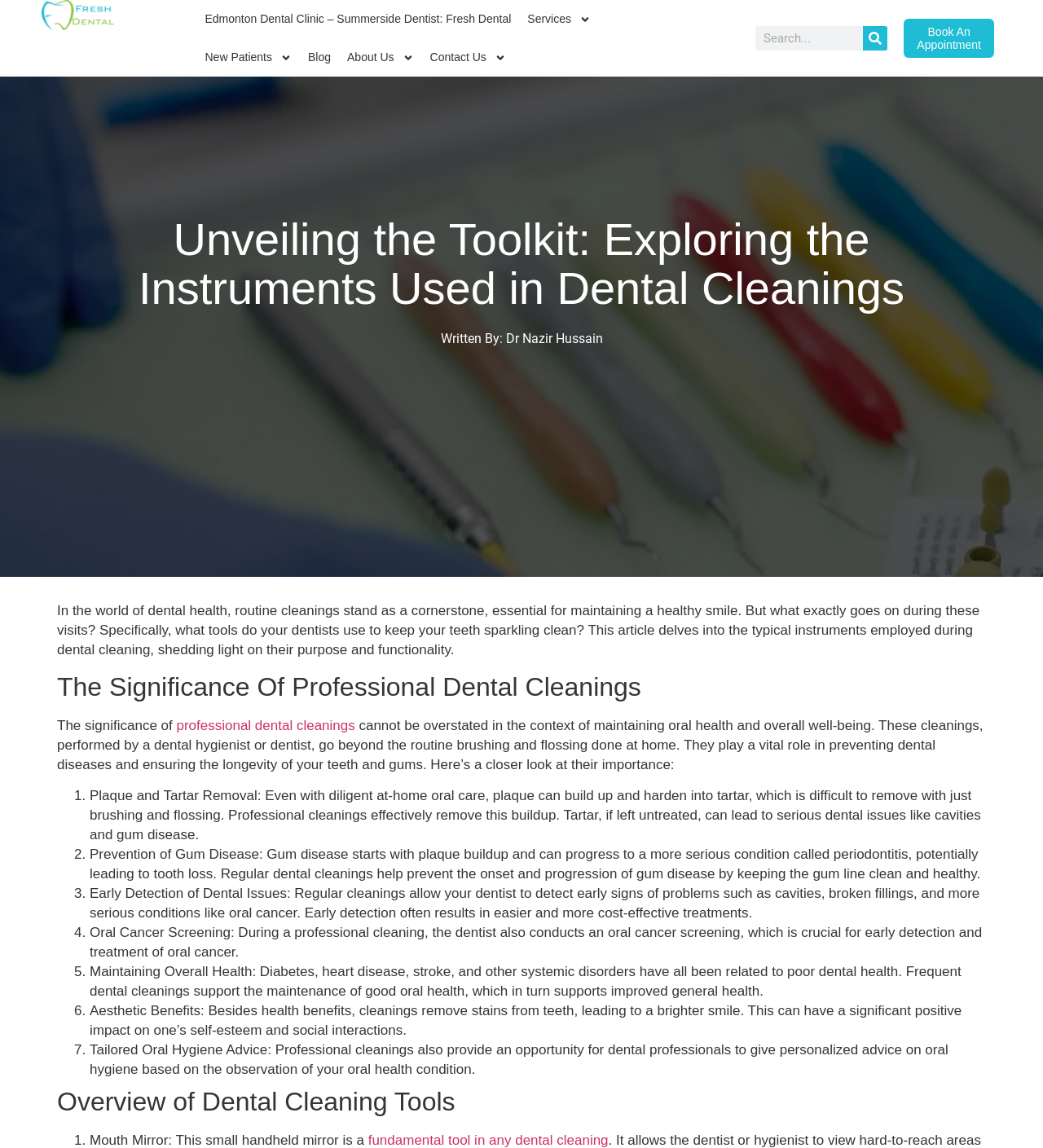Using the information in the image, could you please answer the following question in detail:
What is the significance of regular dental cleanings?

The webpage highlights the importance of regular dental cleanings in preventing dental diseases, such as cavities and gum disease, and supporting overall health. It also mentions that cleanings help detect early signs of problems, allowing for easier and more cost-effective treatments.